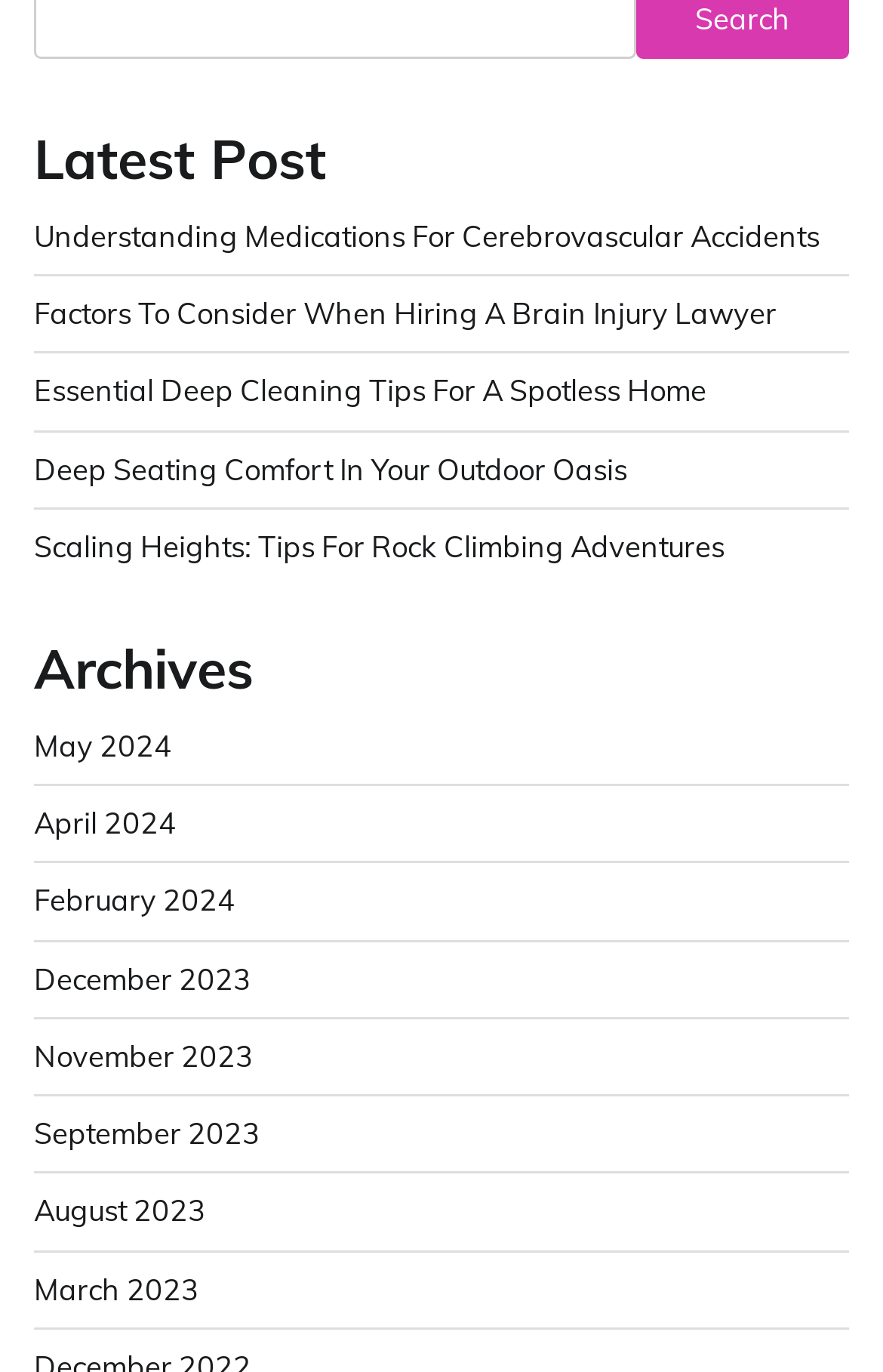Refer to the image and provide an in-depth answer to the question: 
What is the category of the first post?

The first post is titled 'Understanding Medications For Cerebrovascular Accidents', which suggests that the category of this post is related to cerebrovascular accidents, likely a health or medical topic.